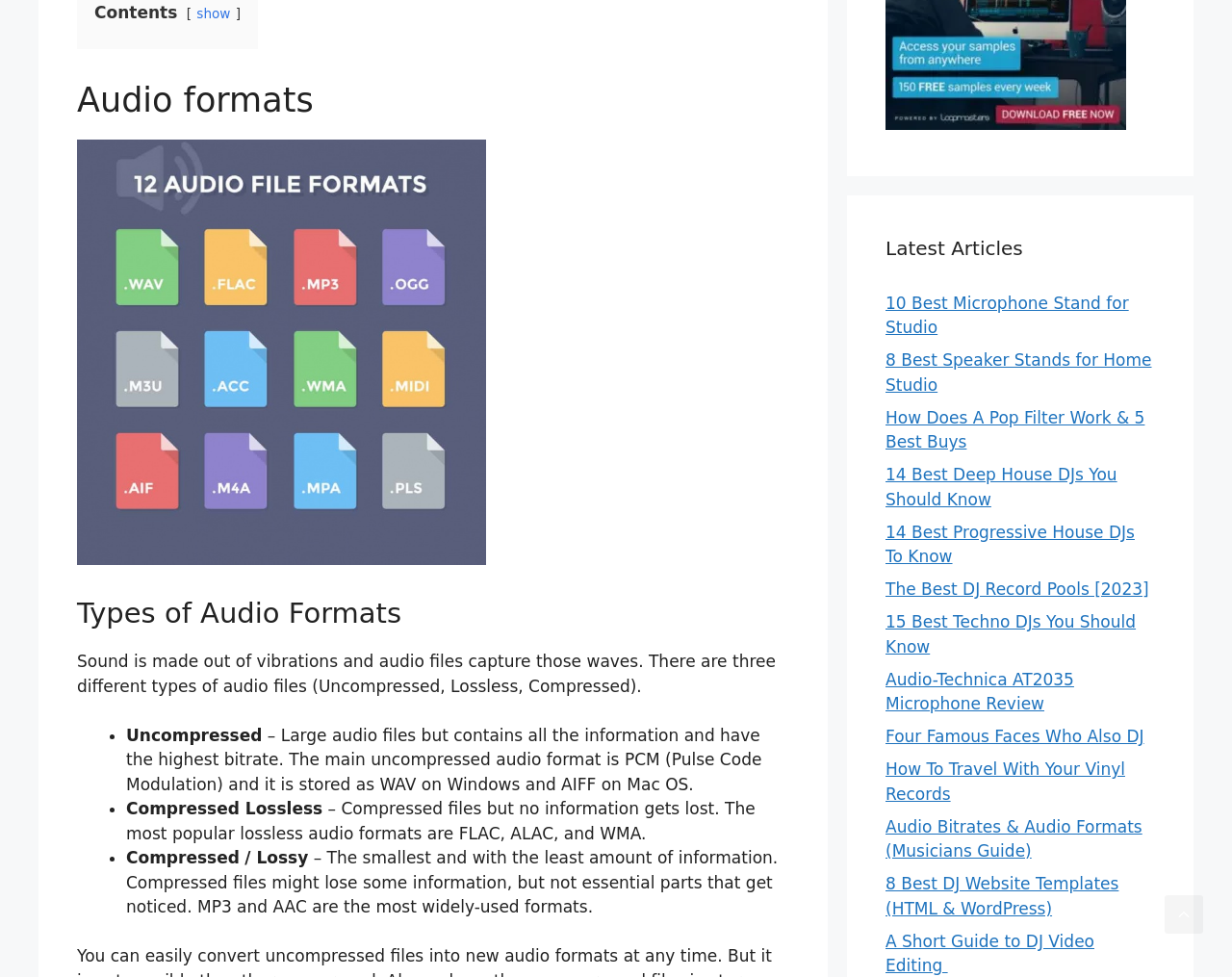Please identify the bounding box coordinates of the clickable area that will allow you to execute the instruction: "click on 'show'".

[0.16, 0.006, 0.187, 0.022]